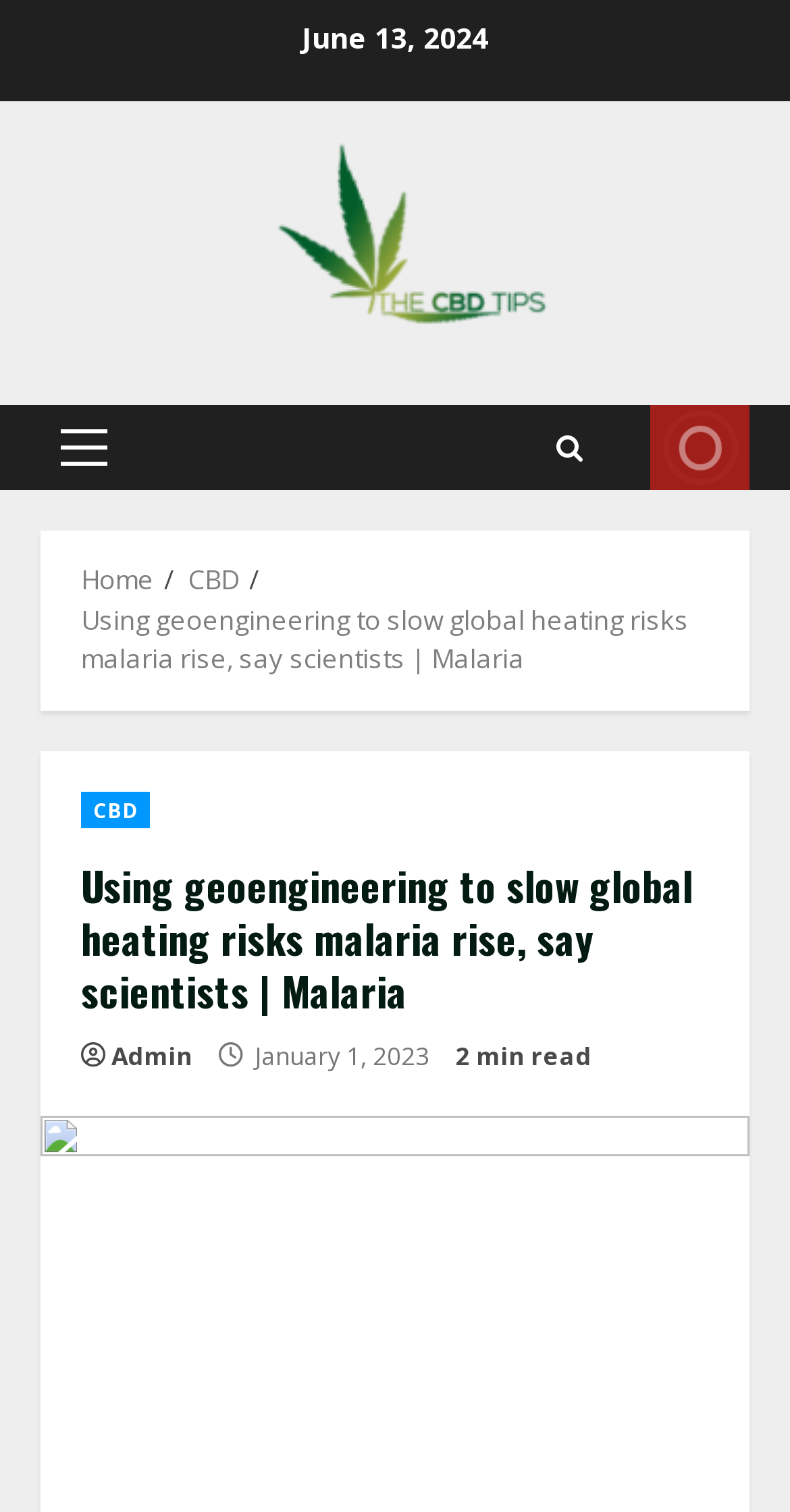Please provide a comprehensive answer to the question below using the information from the image: What is the category of the article?

The category of the article can be found in the breadcrumbs navigation, where it says 'Malaria' as one of the links, indicating that the article belongs to this category.